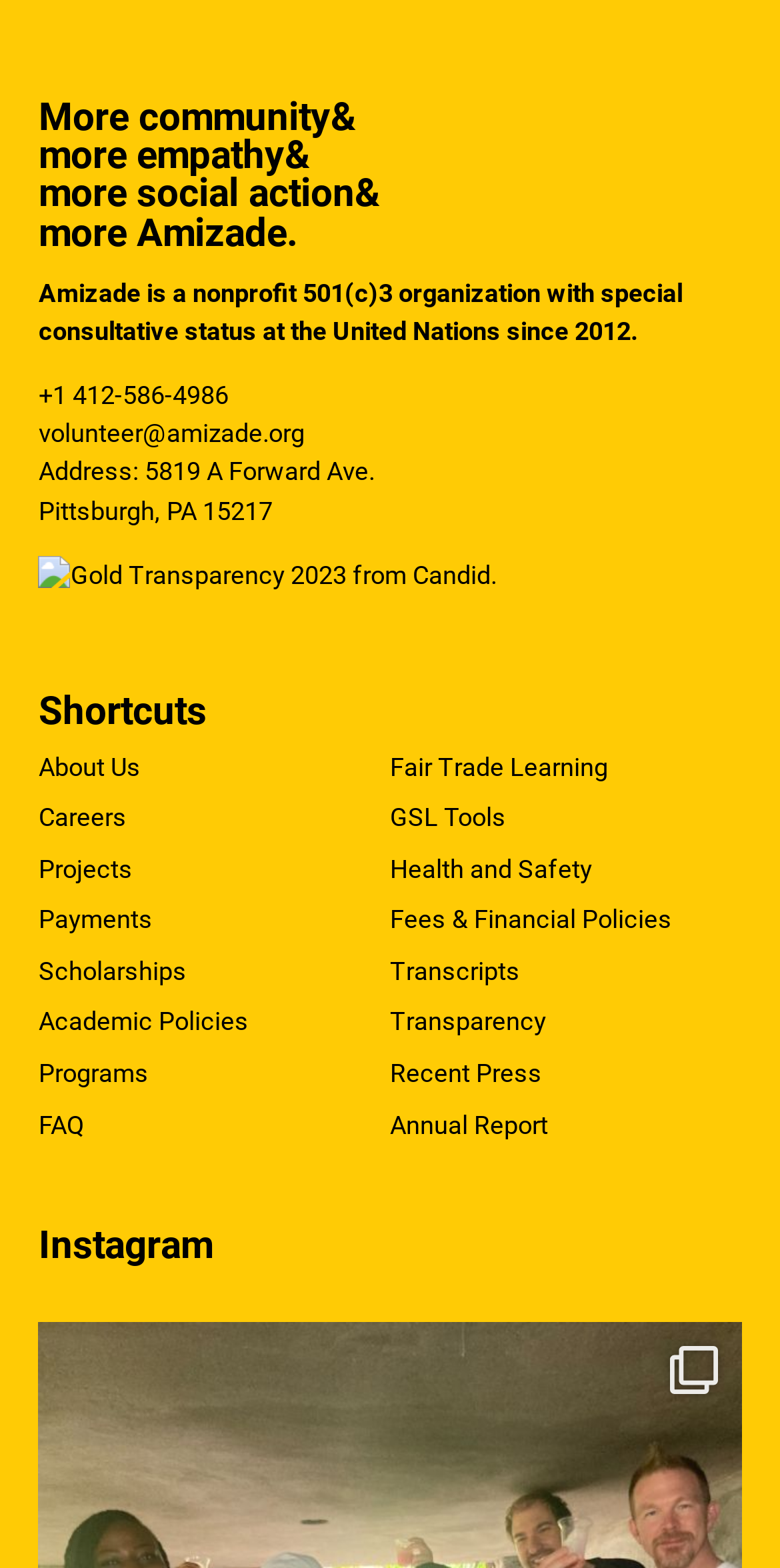Please locate the bounding box coordinates of the element that should be clicked to complete the given instruction: "check Recent Press".

[0.5, 0.675, 0.695, 0.694]